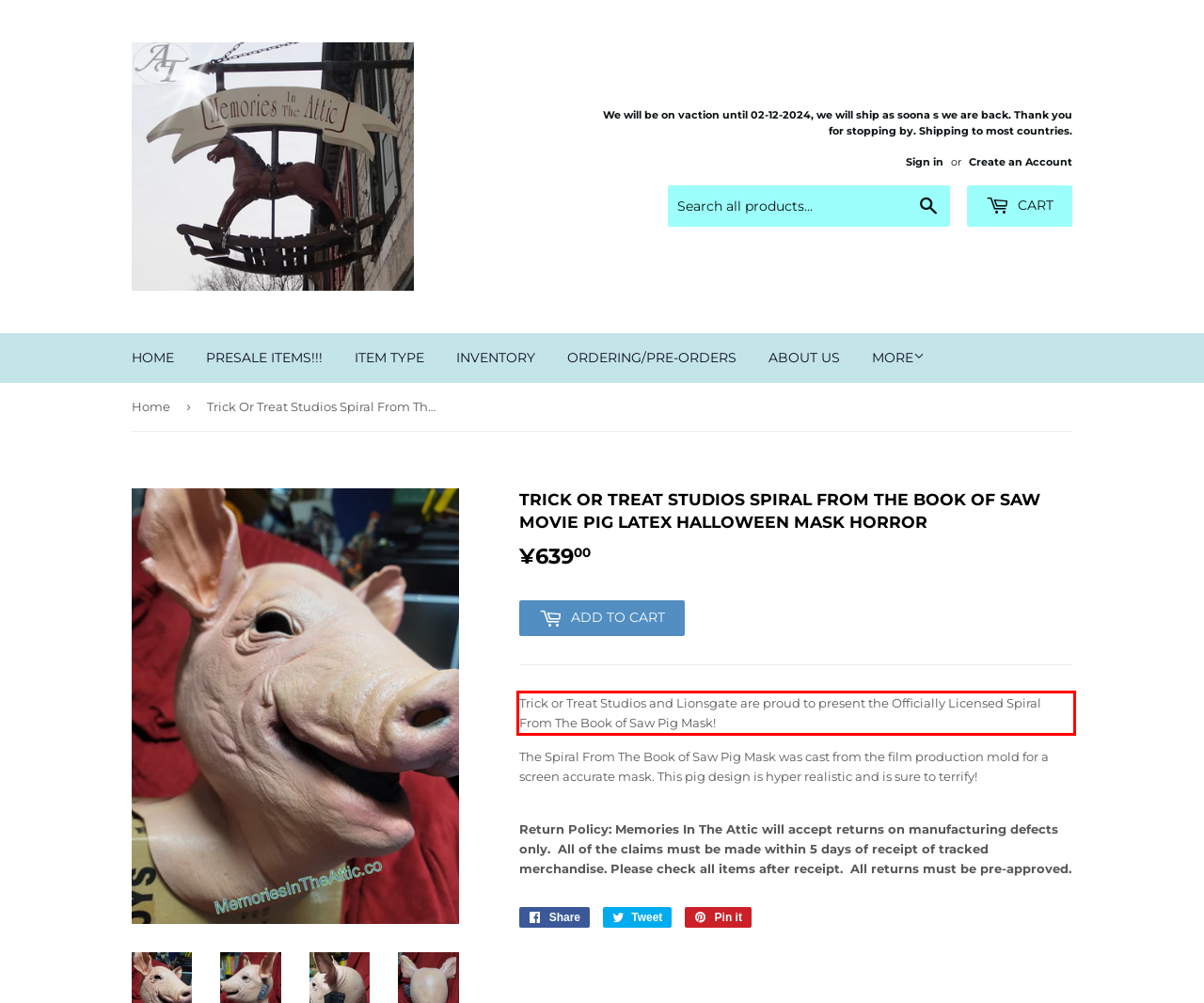Please take the screenshot of the webpage, find the red bounding box, and generate the text content that is within this red bounding box.

Trick or Treat Studios and Lionsgate are proud to present the Officially Licensed Spiral From The Book of Saw Pig Mask!